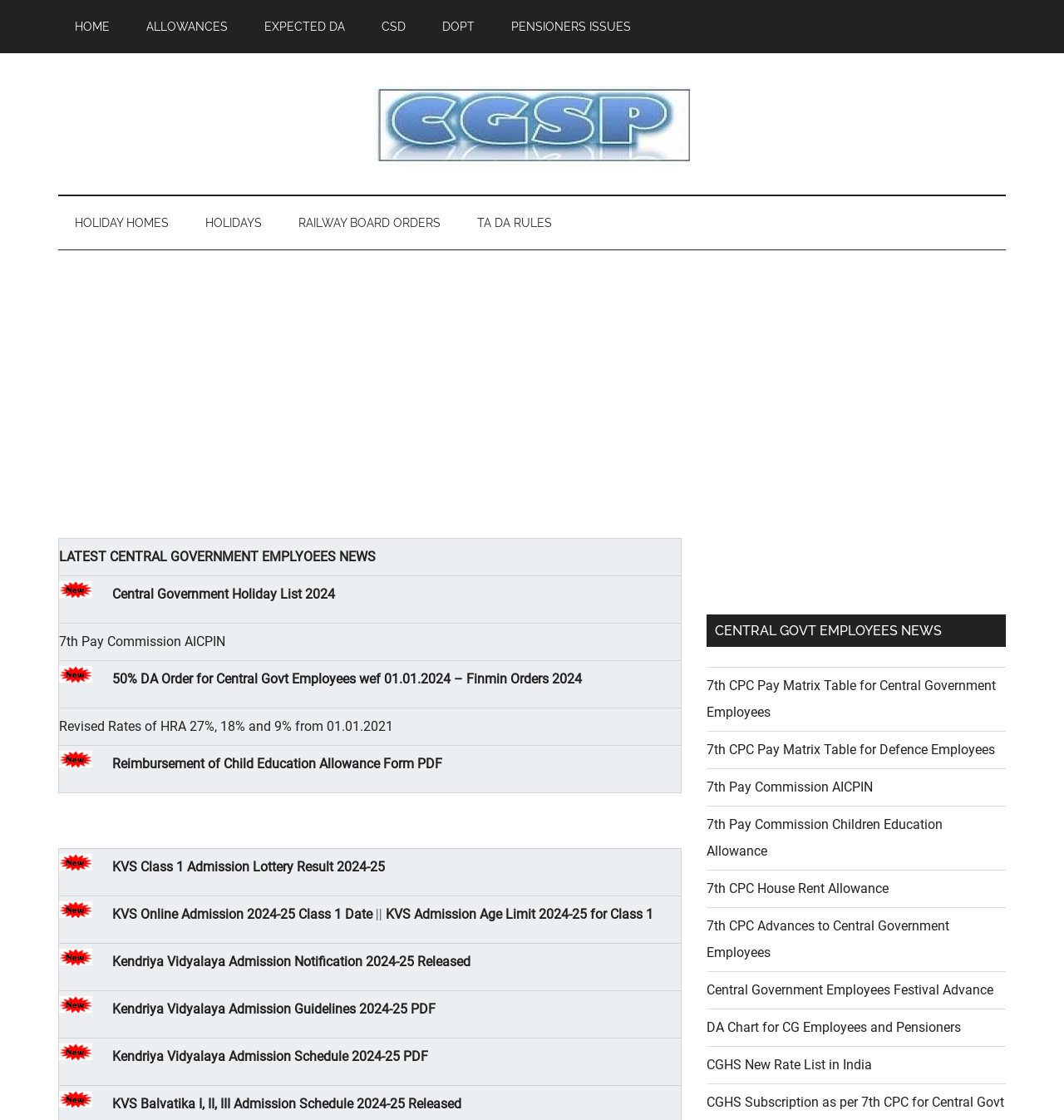What is the purpose of the 'Primary Sidebar' section?
Give a detailed response to the question by analyzing the screenshot.

The 'Primary Sidebar' section appears to provide additional resources and information related to central government employees, including links to relevant articles, pay matrices, and other useful resources. This section is likely intended to provide supplementary information and support to users.